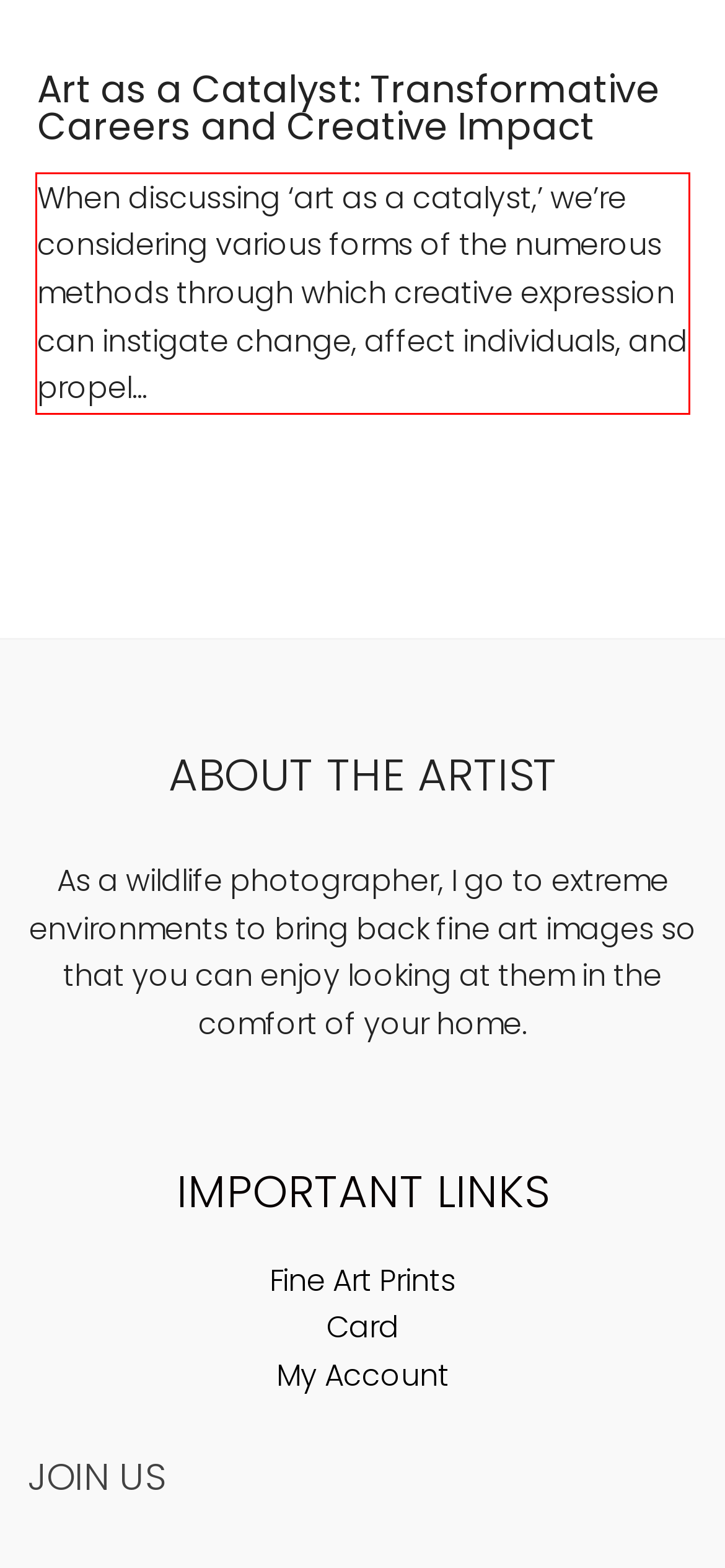You have a screenshot of a webpage with a UI element highlighted by a red bounding box. Use OCR to obtain the text within this highlighted area.

When discussing ‘art as a catalyst,’ we’re considering various forms of the numerous methods through which creative expression can instigate change, affect individuals, and propel…